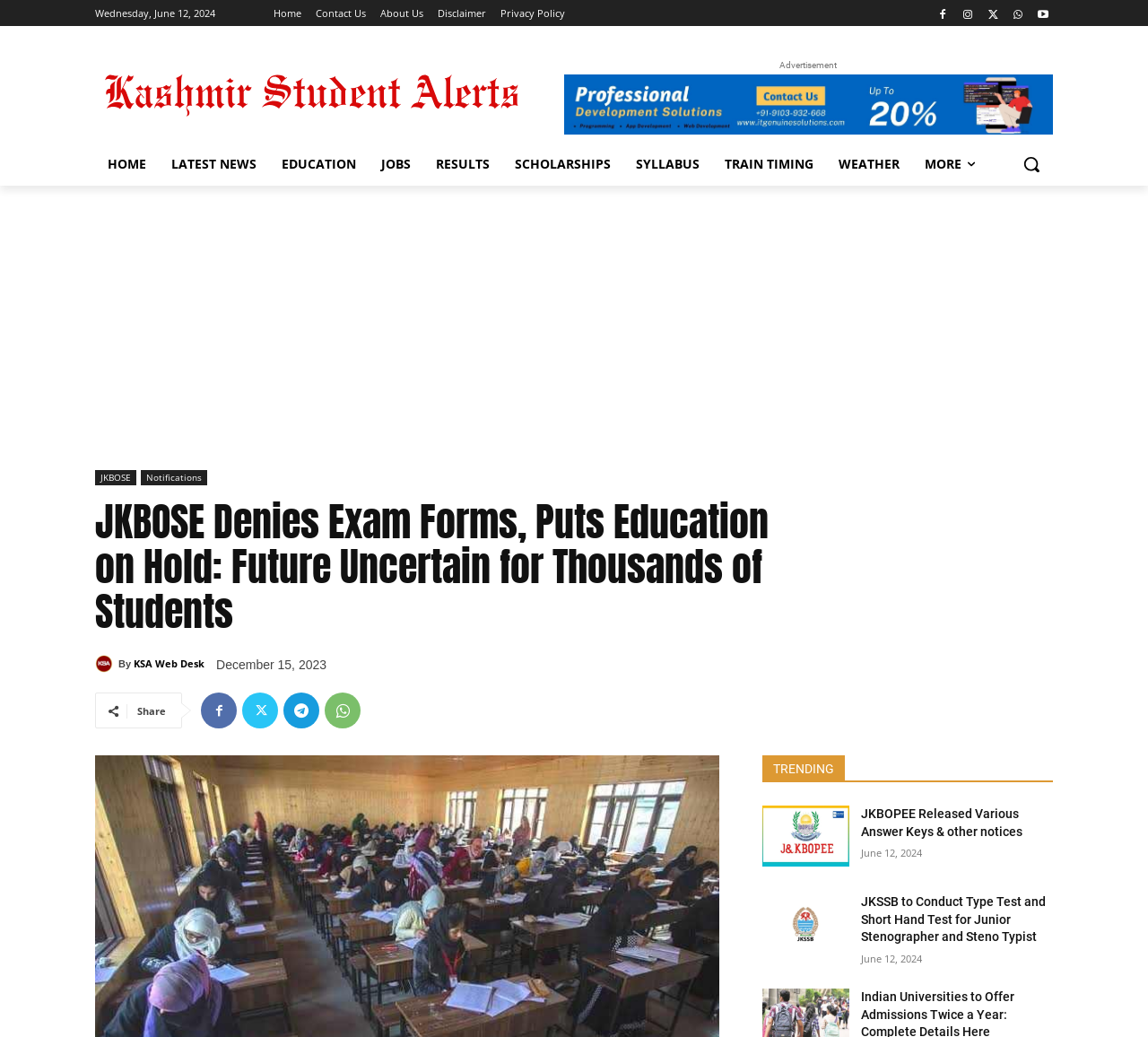Bounding box coordinates are specified in the format (top-left x, top-left y, bottom-right x, bottom-right y). All values are floating point numbers bounded between 0 and 1. Please provide the bounding box coordinate of the region this sentence describes: KSA Web Desk

[0.04, 0.542, 0.101, 0.568]